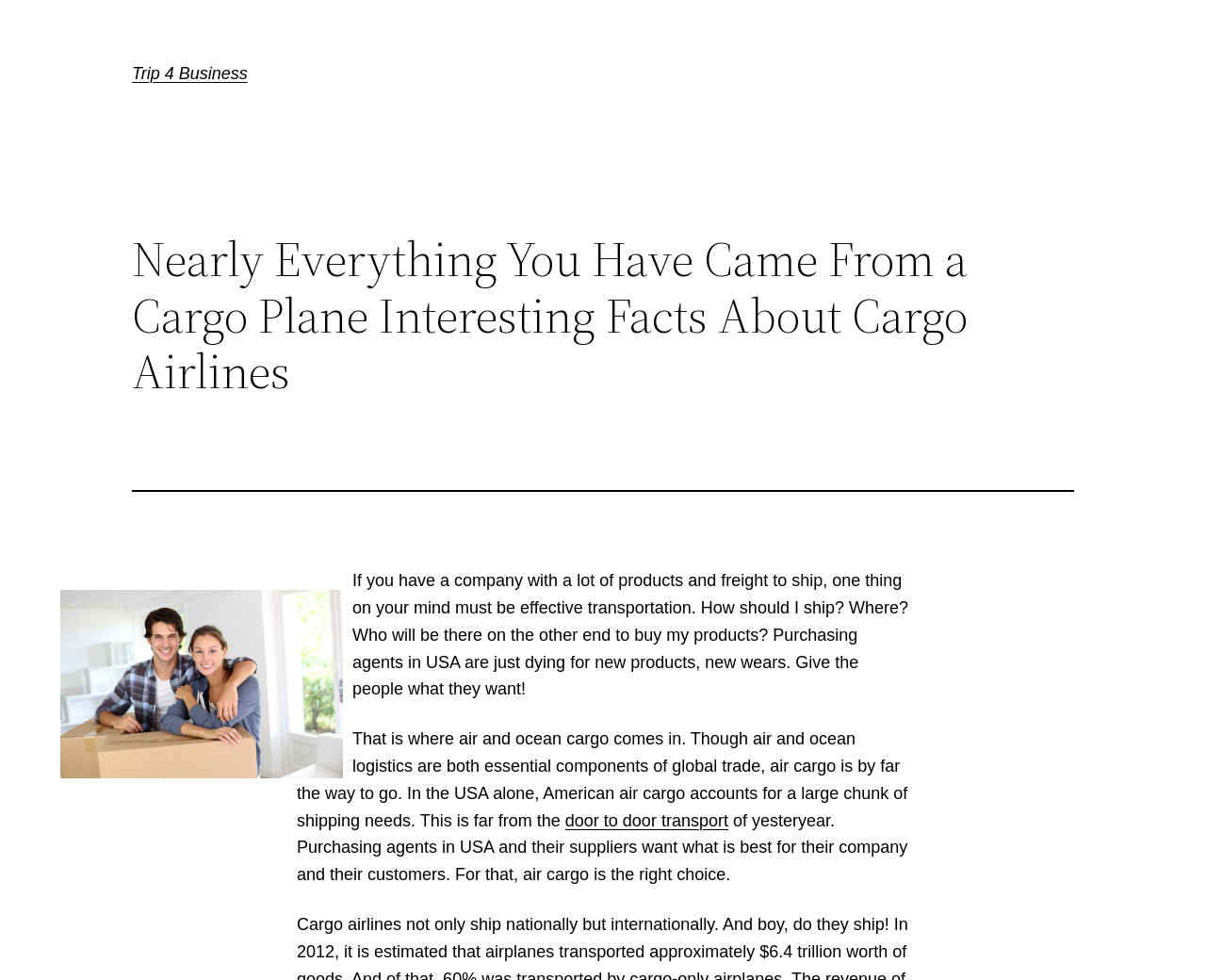Provide a thorough summary of the webpage.

The webpage is about cargo airlines and transportation, with a focus on effective shipping methods for companies with a lot of products and freight. At the top, there is a heading that reads "Trip 4 Business" and a larger heading that says "Nearly Everything You Have Came From a Cargo Plane Interesting Facts About Cargo Airlines". 

Below the headings, there is a horizontal separator line. On the left side of the page, there is an image related to "Purchasing agent duties". To the right of the image, there is a block of text that discusses the importance of effective transportation for companies with a lot of products and freight to ship. 

Below this text, there is another block of text that explains the role of air and ocean cargo in global trade, highlighting the benefits of air cargo. Within this text, there is a link to "door to door transport". The text continues to discuss the advantages of air cargo, stating that it is the right choice for purchasing agents in the USA and their suppliers.